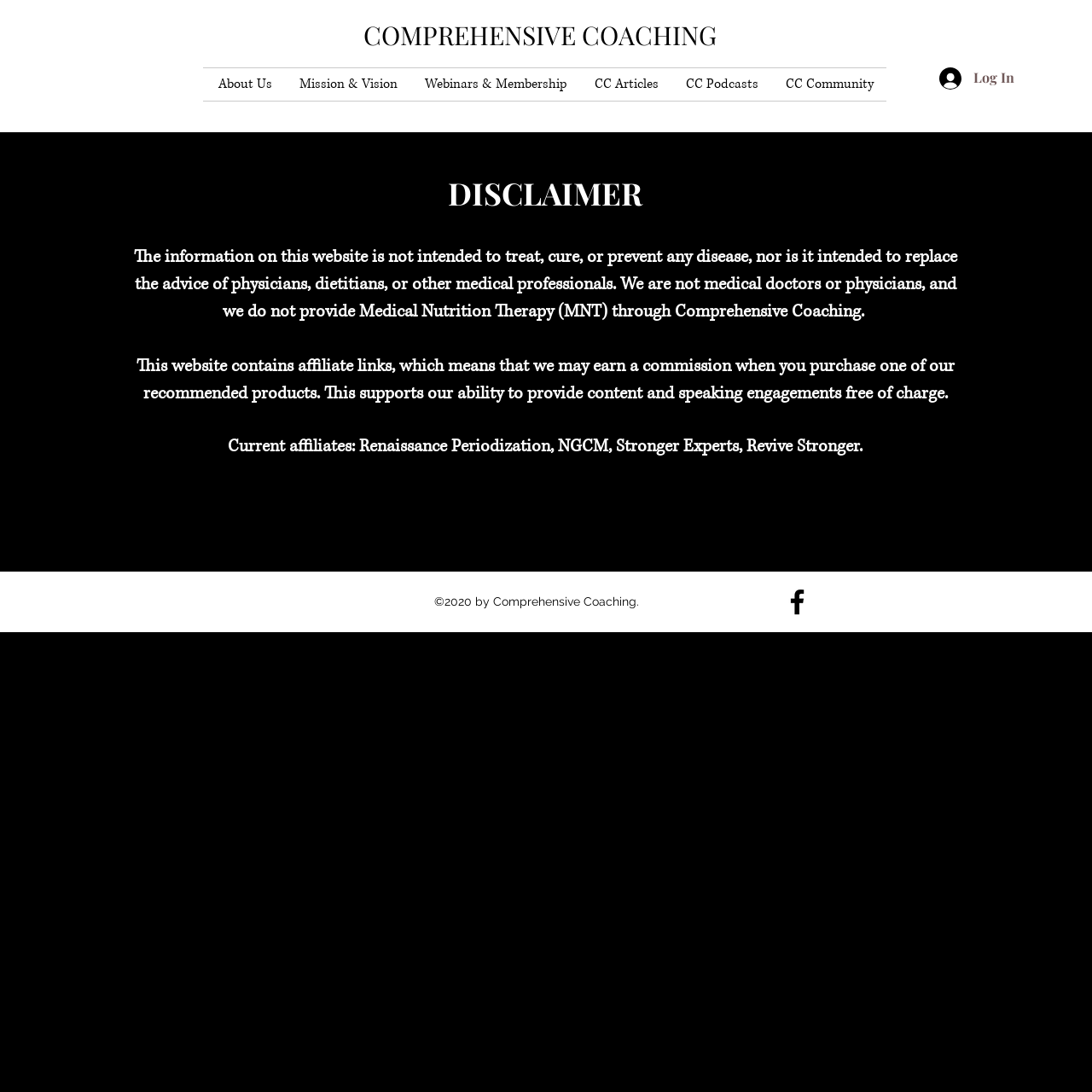Explain in detail what is displayed on the webpage.

This webpage is about the disclaimer of Comprehensive Coaching. At the top right corner, there is a "Log In" button accompanied by a small image. Below it, there is a large heading "COMPREHENSIVE COACHING" which is also a link. 

To the left of the heading, there is a navigation menu labeled "Site" that contains several links, including "About Us", "Mission & Vision", "Webinars & Membership", "CC Articles", "CC Podcasts", and "CC Community". 

The main content of the page is divided into two sections. The first section has a heading "DISCLAIMER" in the middle, followed by a paragraph of text that explains the website's purpose and limitations, stating that it is not intended to provide medical advice. 

Below this paragraph, there is another paragraph that discloses the website's use of affiliate links and lists the current affiliates. 

At the bottom of the page, there is a copyright notice "©2020 by Comprehensive Coaching" and a social media bar with a link to Facebook, accompanied by a Facebook icon.